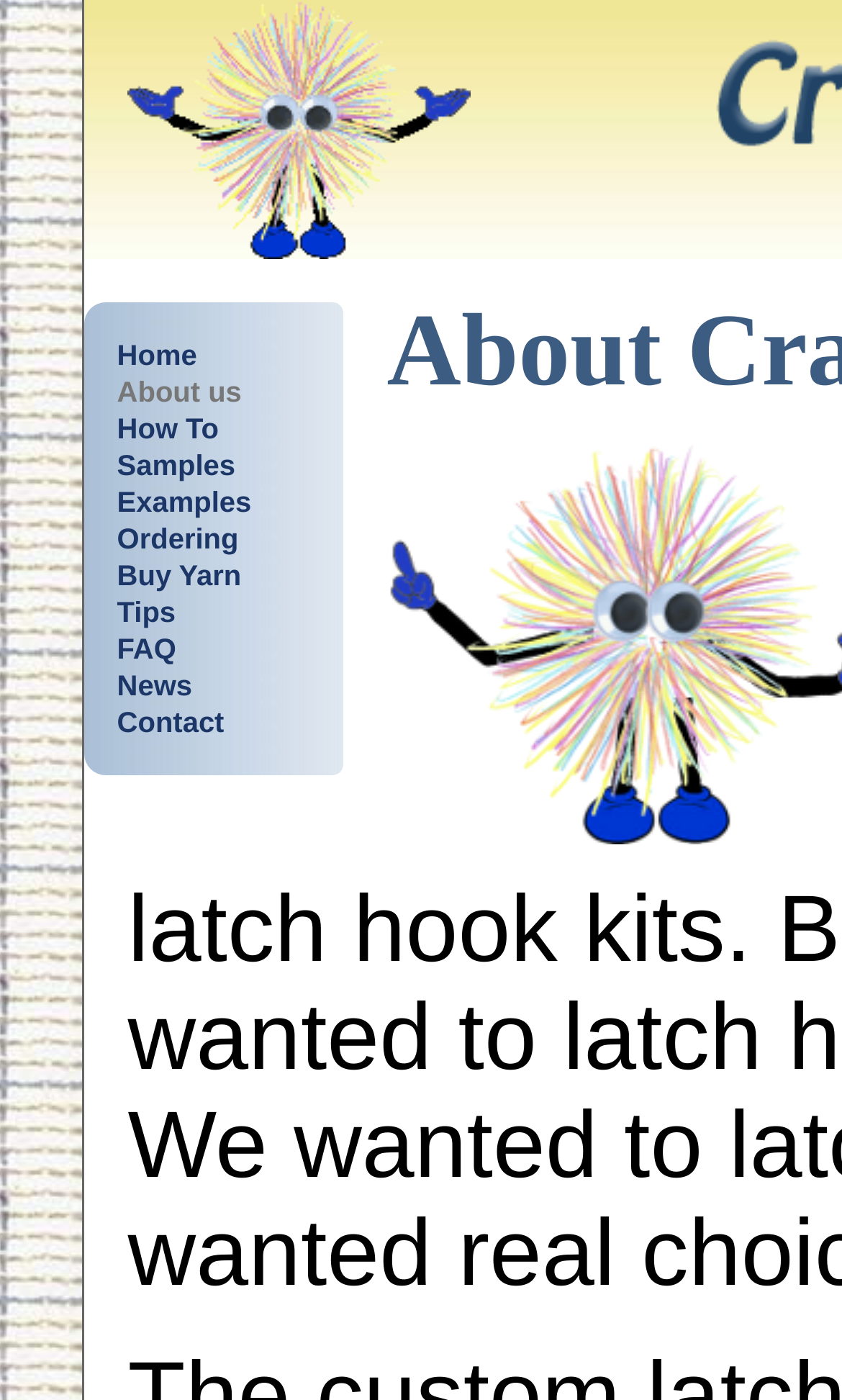Locate the coordinates of the bounding box for the clickable region that fulfills this instruction: "view how-to guides".

[0.139, 0.295, 0.26, 0.318]